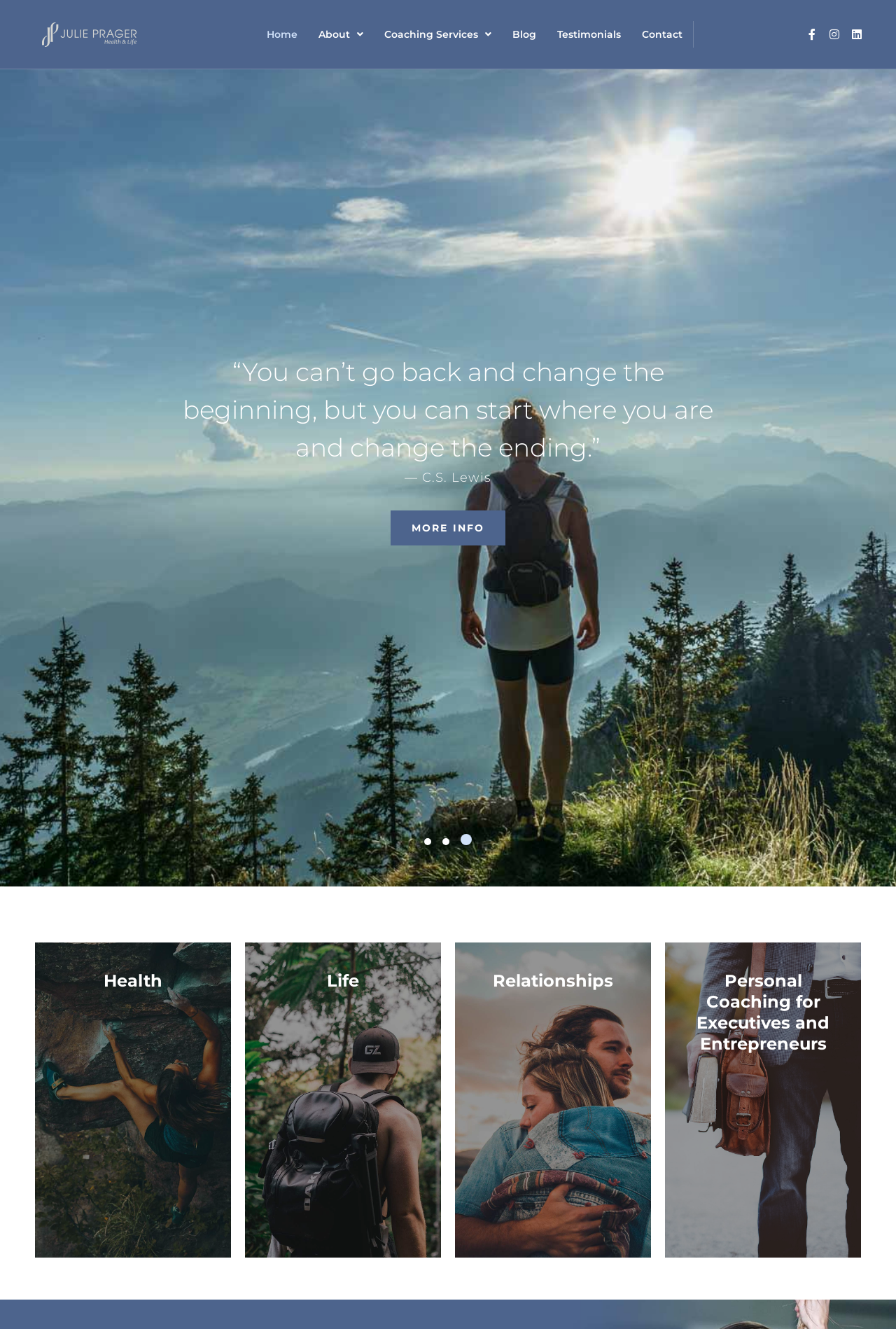Pinpoint the bounding box coordinates of the element that must be clicked to accomplish the following instruction: "Connect with Julie Prager on Facebook". The coordinates should be in the format of four float numbers between 0 and 1, i.e., [left, top, right, bottom].

[0.894, 0.017, 0.919, 0.034]